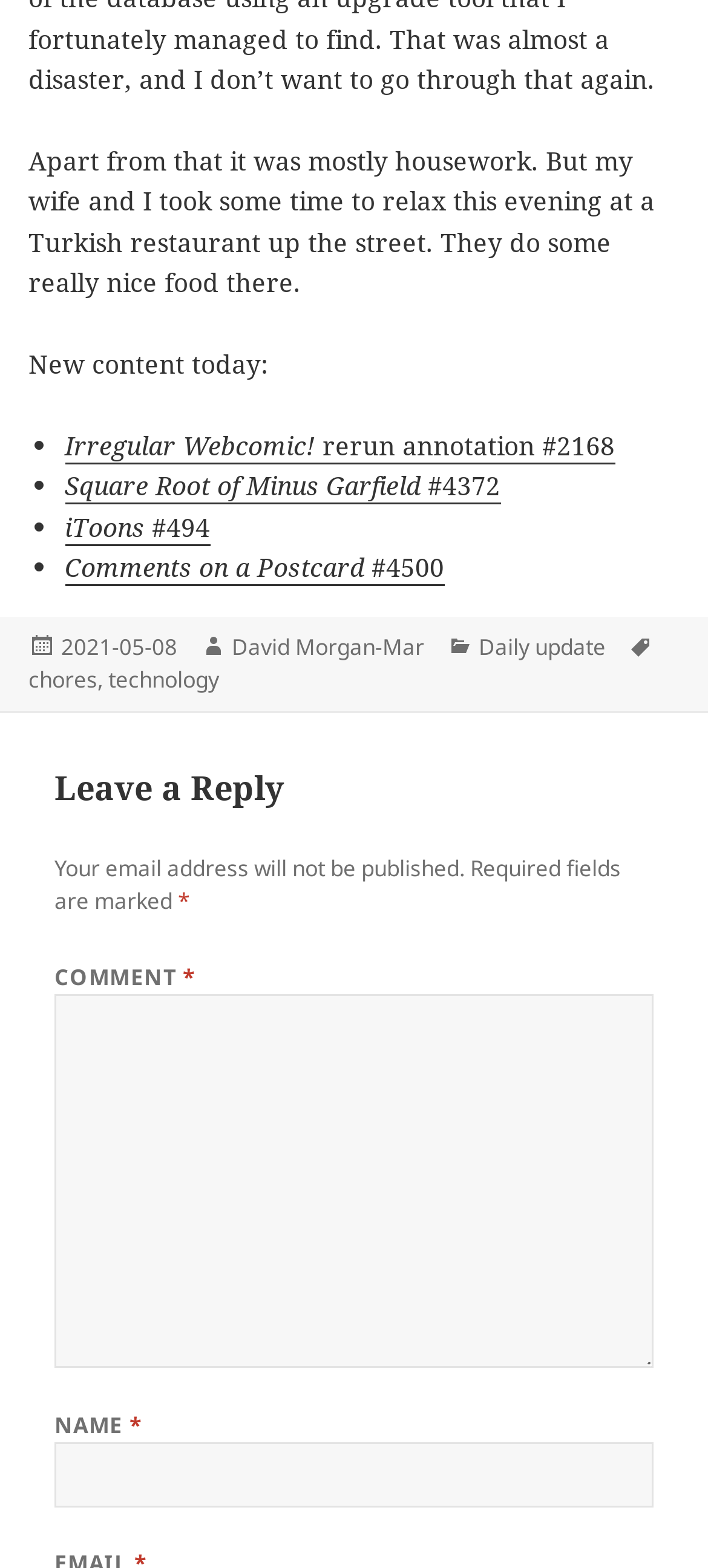Locate the coordinates of the bounding box for the clickable region that fulfills this instruction: "Click on the link to Irregular Webcomic! rerun annotation #2168".

[0.091, 0.273, 0.868, 0.296]